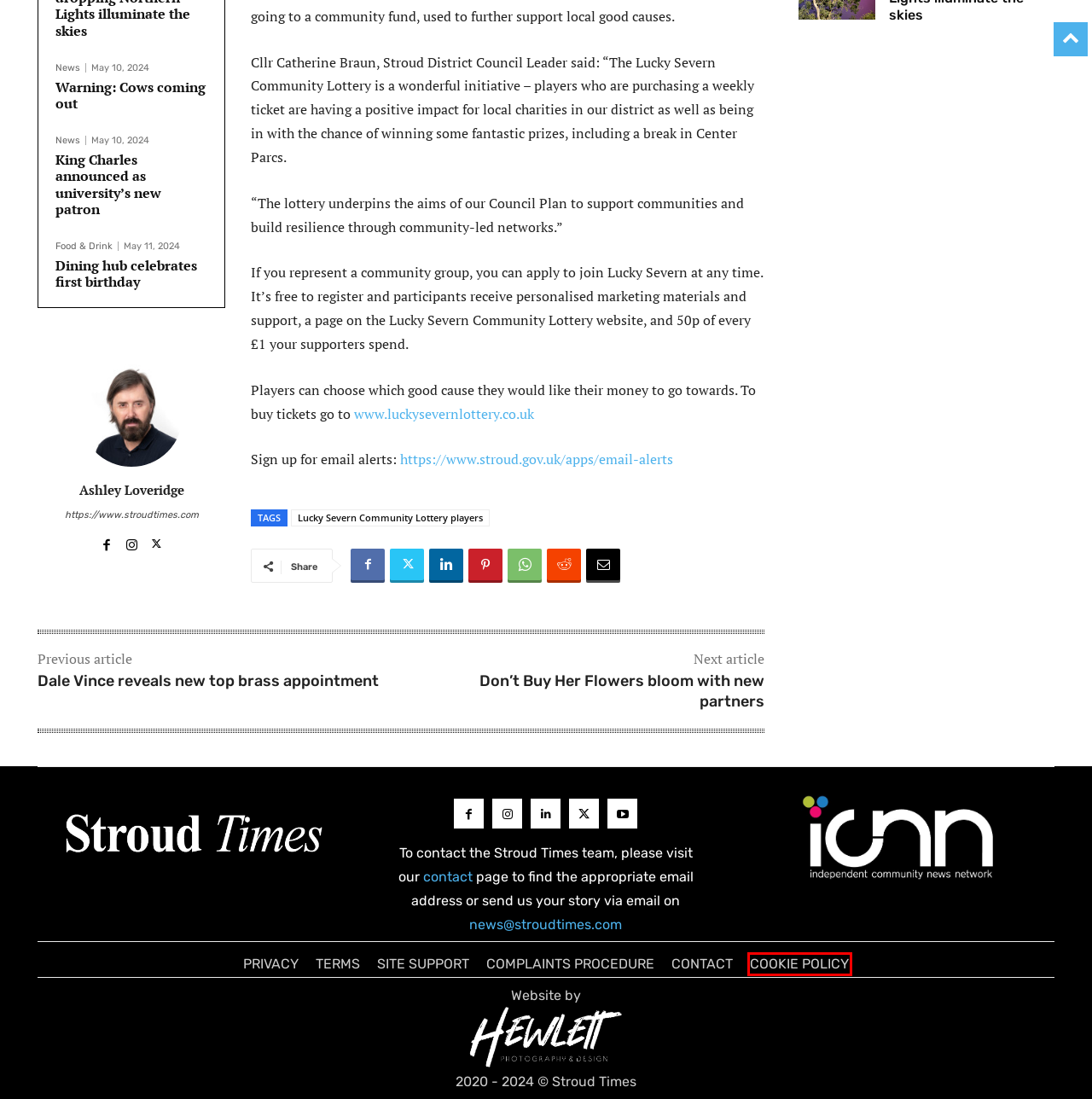Given a webpage screenshot with a UI element marked by a red bounding box, choose the description that best corresponds to the new webpage that will appear after clicking the element. The candidates are:
A. Corporate Photography in Gloucestershire
B. News | Stroud Times
C. Warning: Cows coming out | Stroud Times
D. King Charles announced as university's new patron | Stroud Times
E. Don't Buy Her Flowers bloom with new partners | Stroud Times
F. Dale Vince reveals new top brass appointment | Stroud Times
G. Lucky Severn Community Lottery players | Stroud Times
H. Cookie Policy (UK) | Stroud Times

H